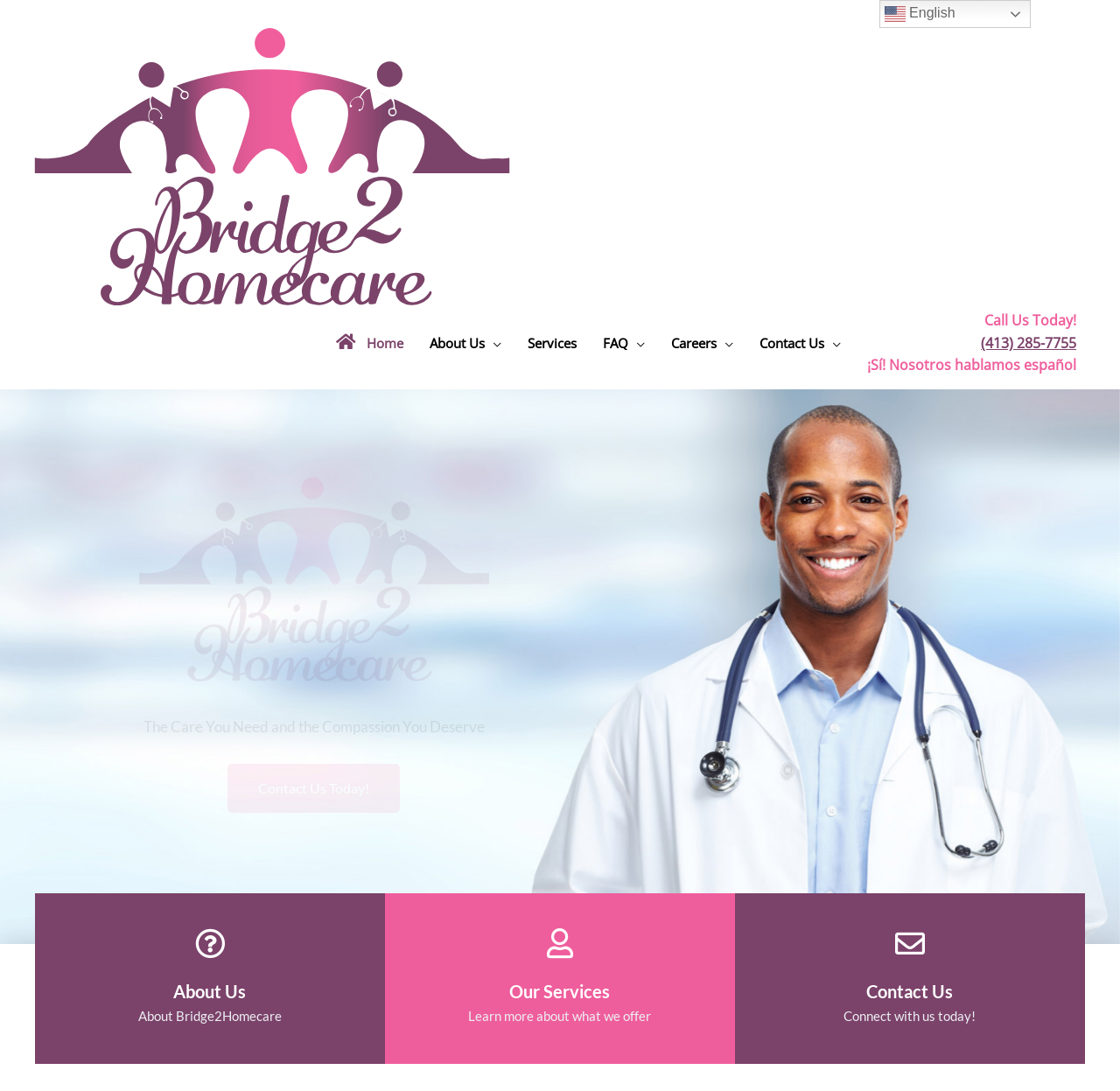Provide an in-depth caption for the contents of the webpage.

The webpage is for Bridge2Homecare, a medical home care service. At the top left, there is a logo and a link to the homepage. Next to it, there is a navigation menu with links to various sections of the website, including Home, About Us, Services, FAQ, Careers, and Contact Us. On the top right, there is a call-to-action button "Call Us Today!" with a phone number and a note that they also speak Spanish.

Below the navigation menu, there are six groups of elements, possibly indicating a carousel or slider. The main content of the webpage is divided into three sections. The first section has a heading "About Us" with a link to the About Us page and a brief description of Bridge2Homecare. The second section has a heading "Our Services" with a link to the Services page and a brief description of what they offer. The third section has a heading "Contact Us" with a link to the Contact Us page and a call-to-action to connect with them.

On the right side of the webpage, there is a figure with a caption describing the care provided by their staff. Below it, there is a heading "Welcome To Bridge2Homecare, A Place Where You Come First!" followed by two paragraphs of text describing the difficulties of deciding on care for a loved one and how homecare services can be a good alternative.

At the very top right of the webpage, there is a link to switch the language to English, accompanied by a small flag icon.